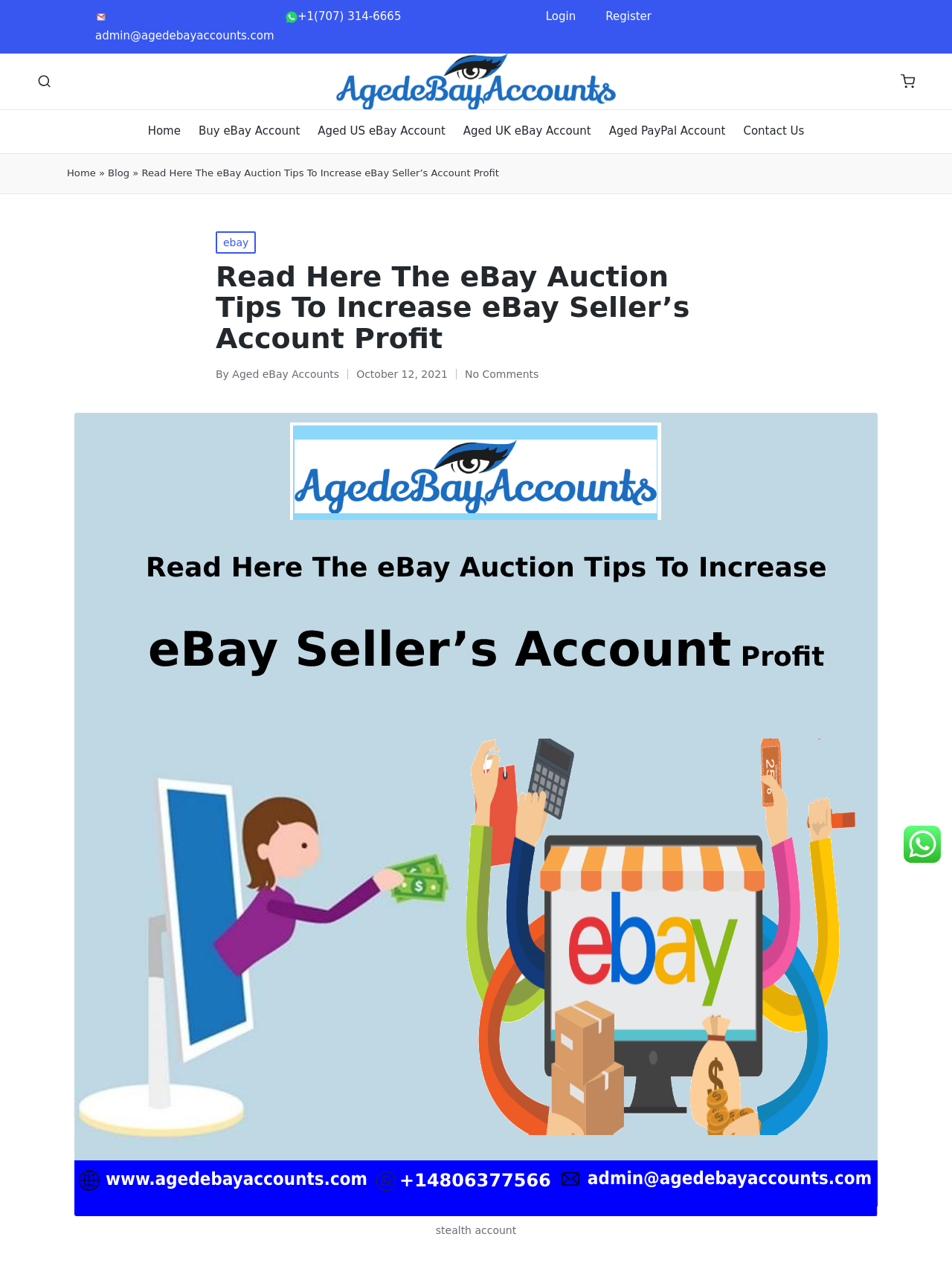Please identify the bounding box coordinates of the element on the webpage that should be clicked to follow this instruction: "Register an account". The bounding box coordinates should be given as four float numbers between 0 and 1, formatted as [left, top, right, bottom].

[0.62, 0.0, 0.7, 0.027]